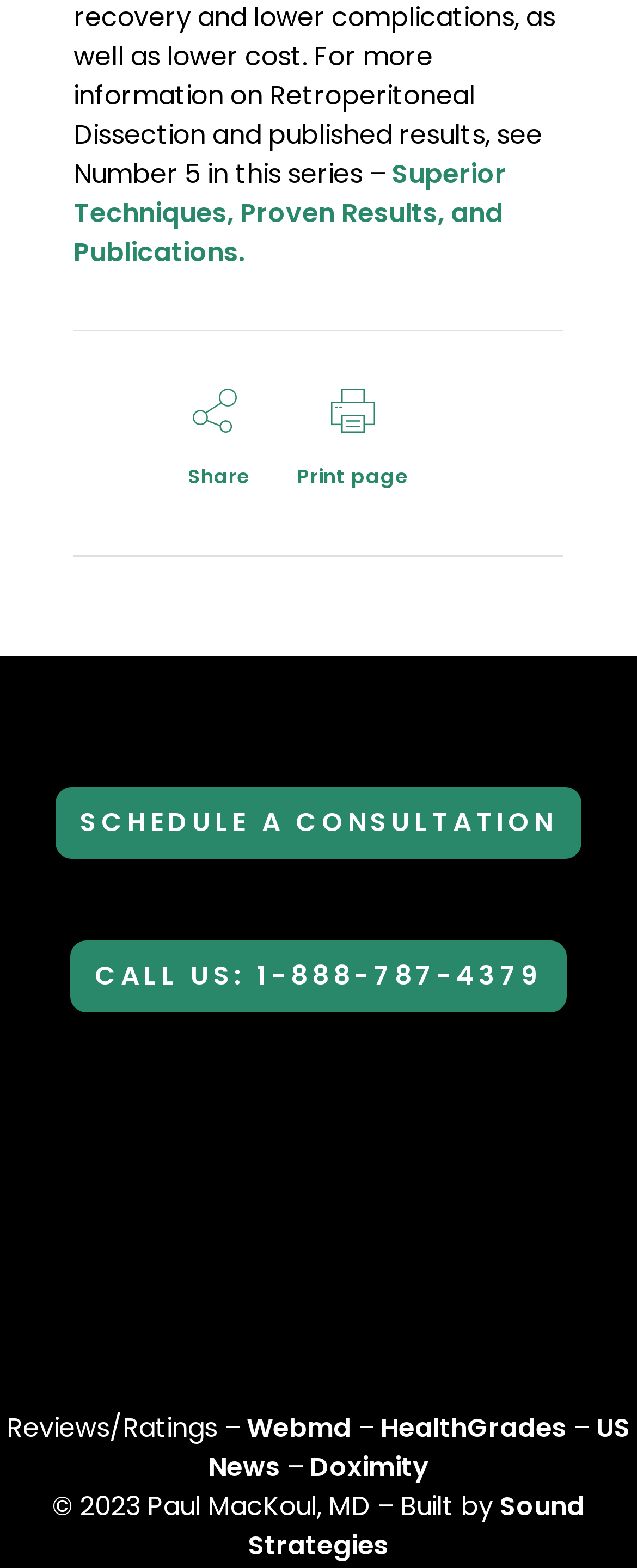Using the description "SCHEDULE A CONSULTATION", locate and provide the bounding box of the UI element.

[0.088, 0.502, 0.912, 0.548]